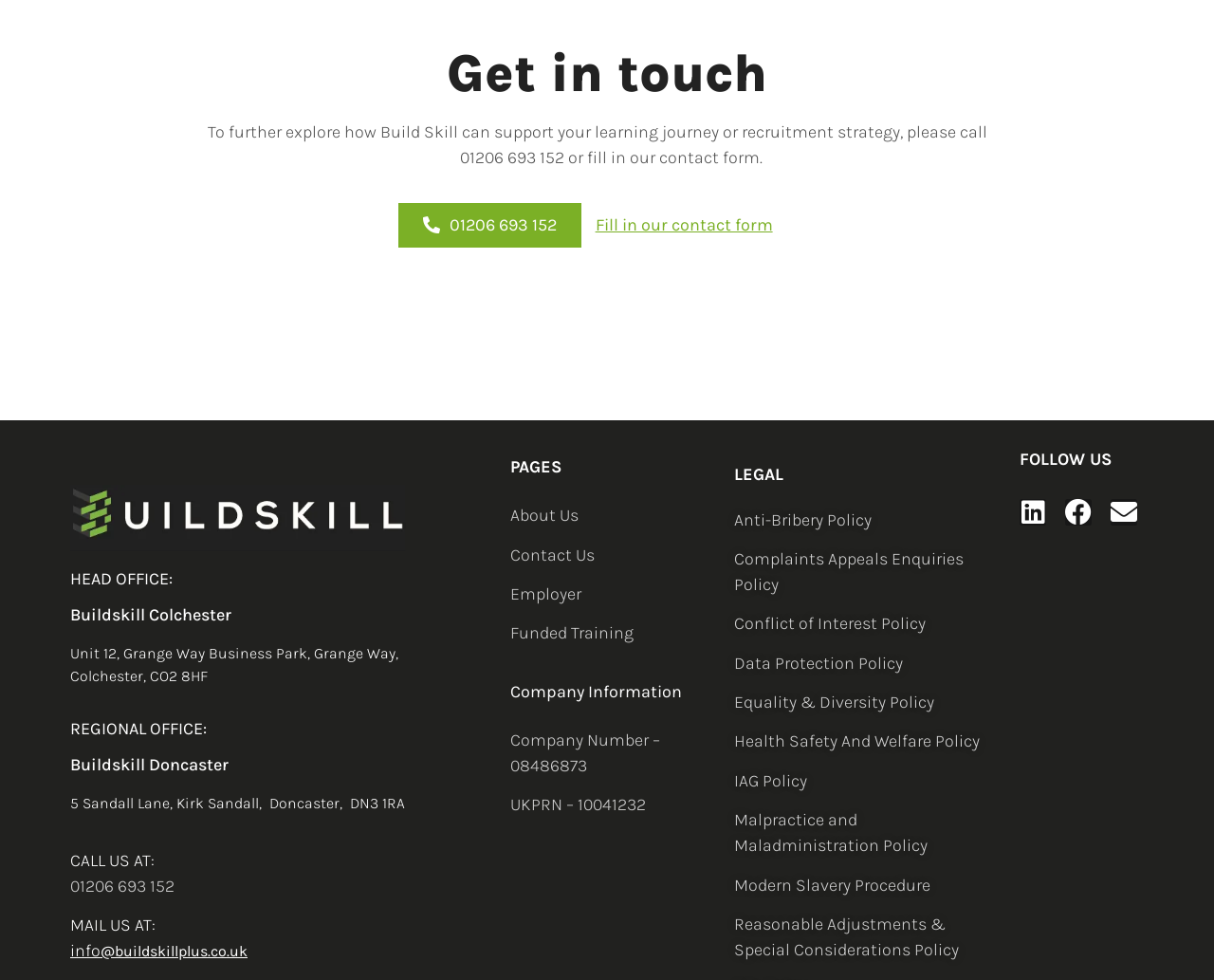Please identify the bounding box coordinates of the clickable area that will fulfill the following instruction: "Change quantity". The coordinates should be in the format of four float numbers between 0 and 1, i.e., [left, top, right, bottom].

None